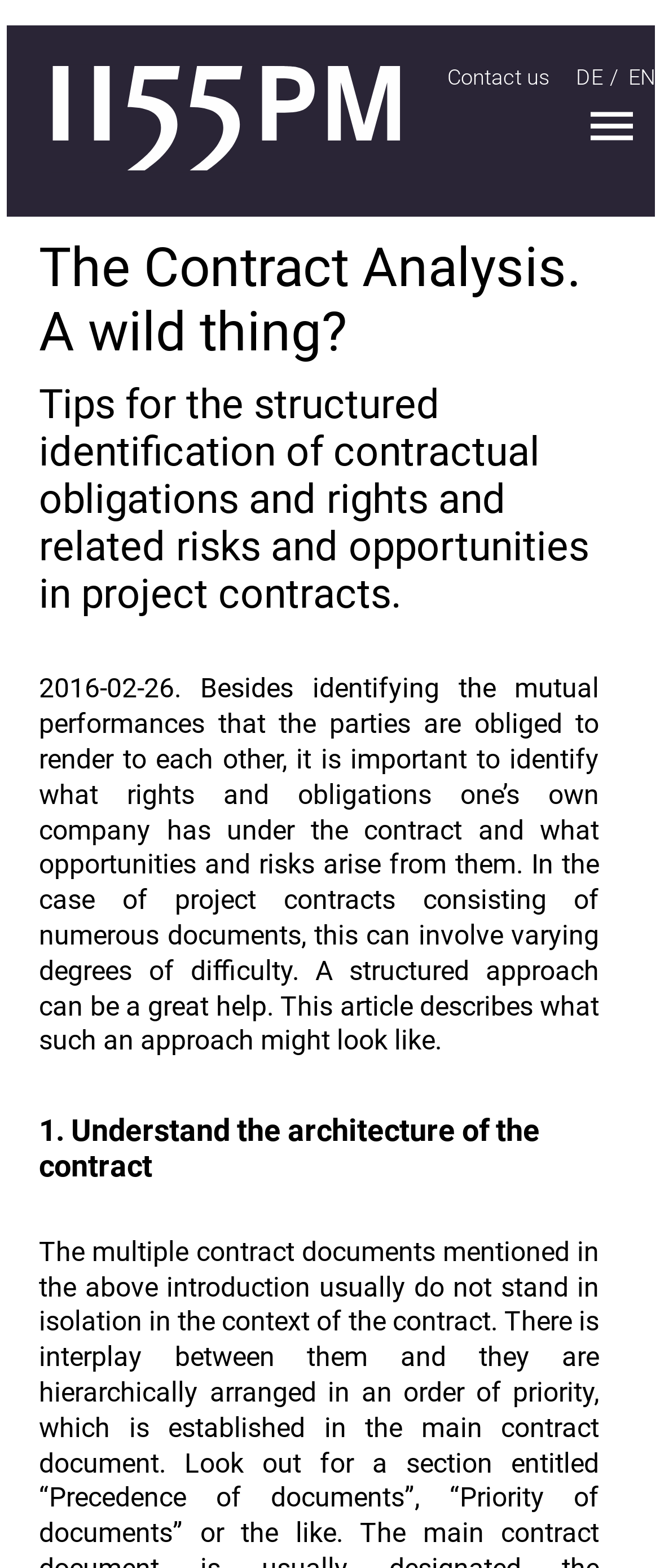What is the language of the webpage?
Please answer using one word or phrase, based on the screenshot.

English